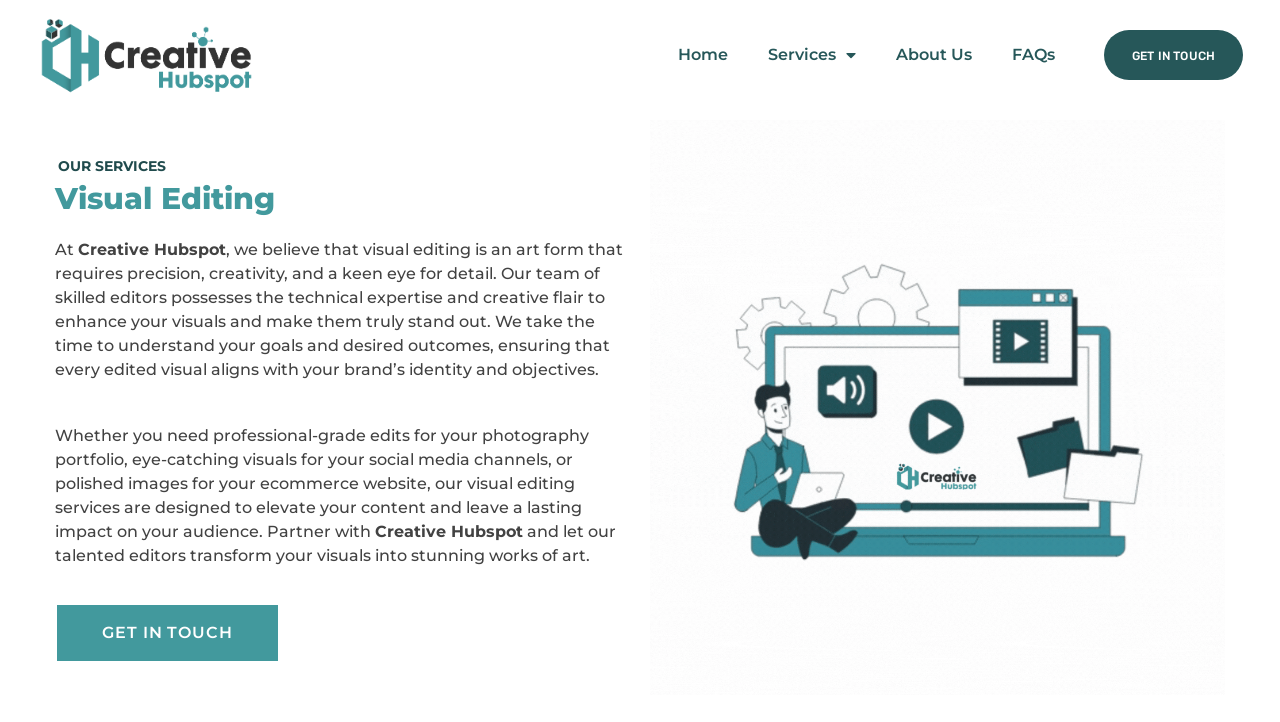Given the description Get in touch, predict the bounding box coordinates of the UI element. Ensure the coordinates are in the format (top-left x, top-left y, bottom-right x, bottom-right y) and all values are between 0 and 1.

[0.863, 0.043, 0.971, 0.109]